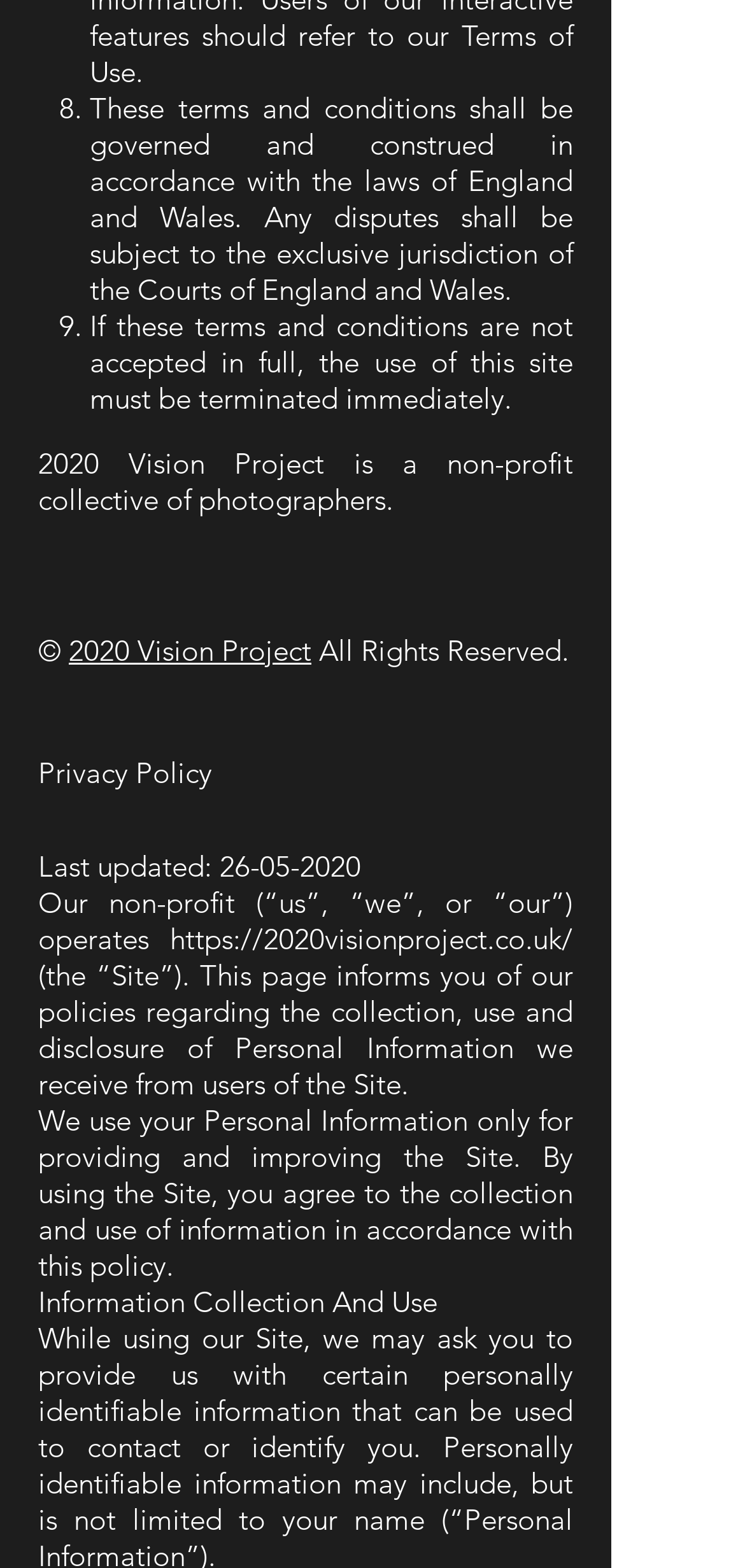Predict the bounding box of the UI element that fits this description: "2020 Vision Project".

[0.092, 0.403, 0.418, 0.426]